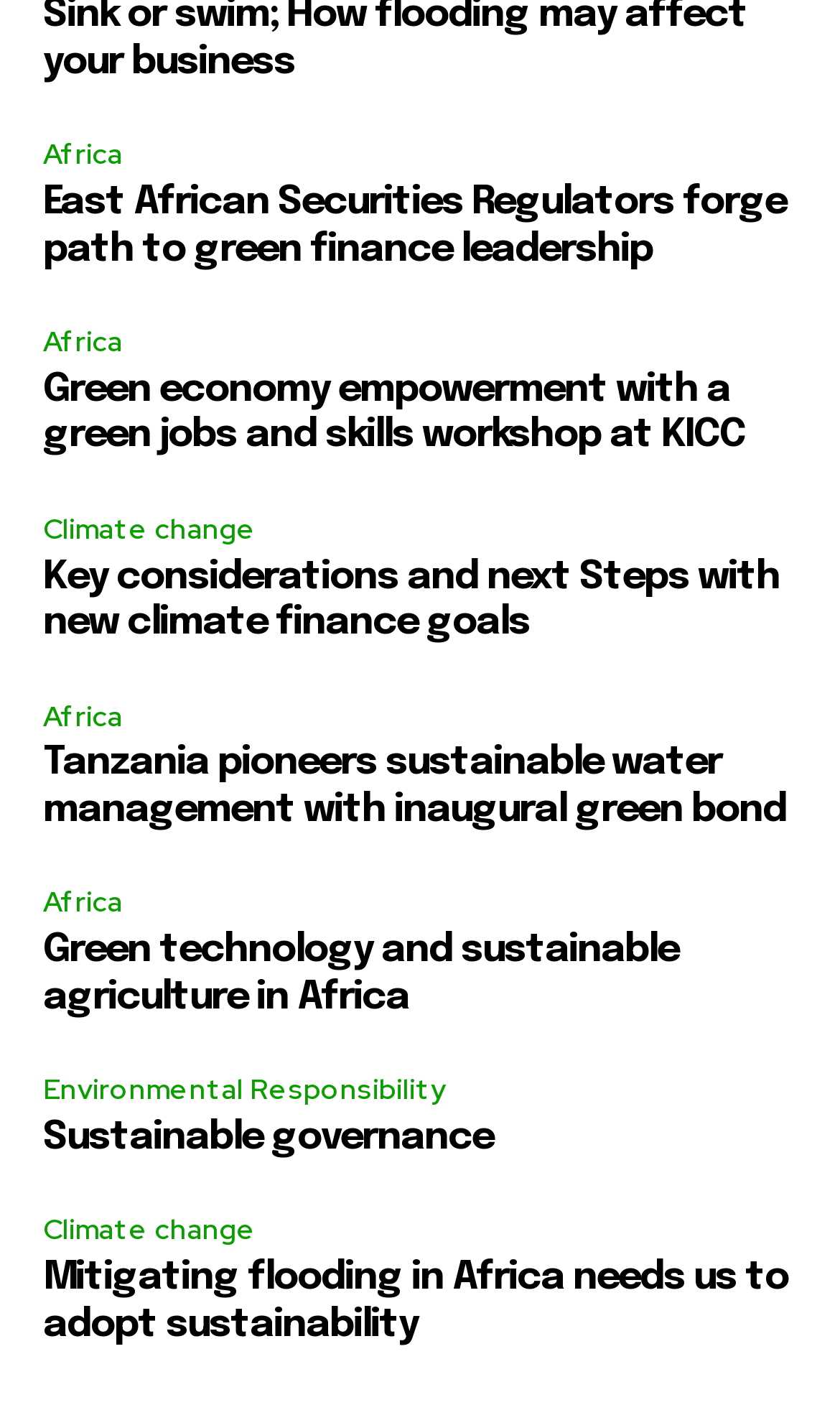Identify the bounding box coordinates of the part that should be clicked to carry out this instruction: "Read about green economy empowerment with a green jobs and skills workshop at KICC".

[0.051, 0.263, 0.887, 0.324]